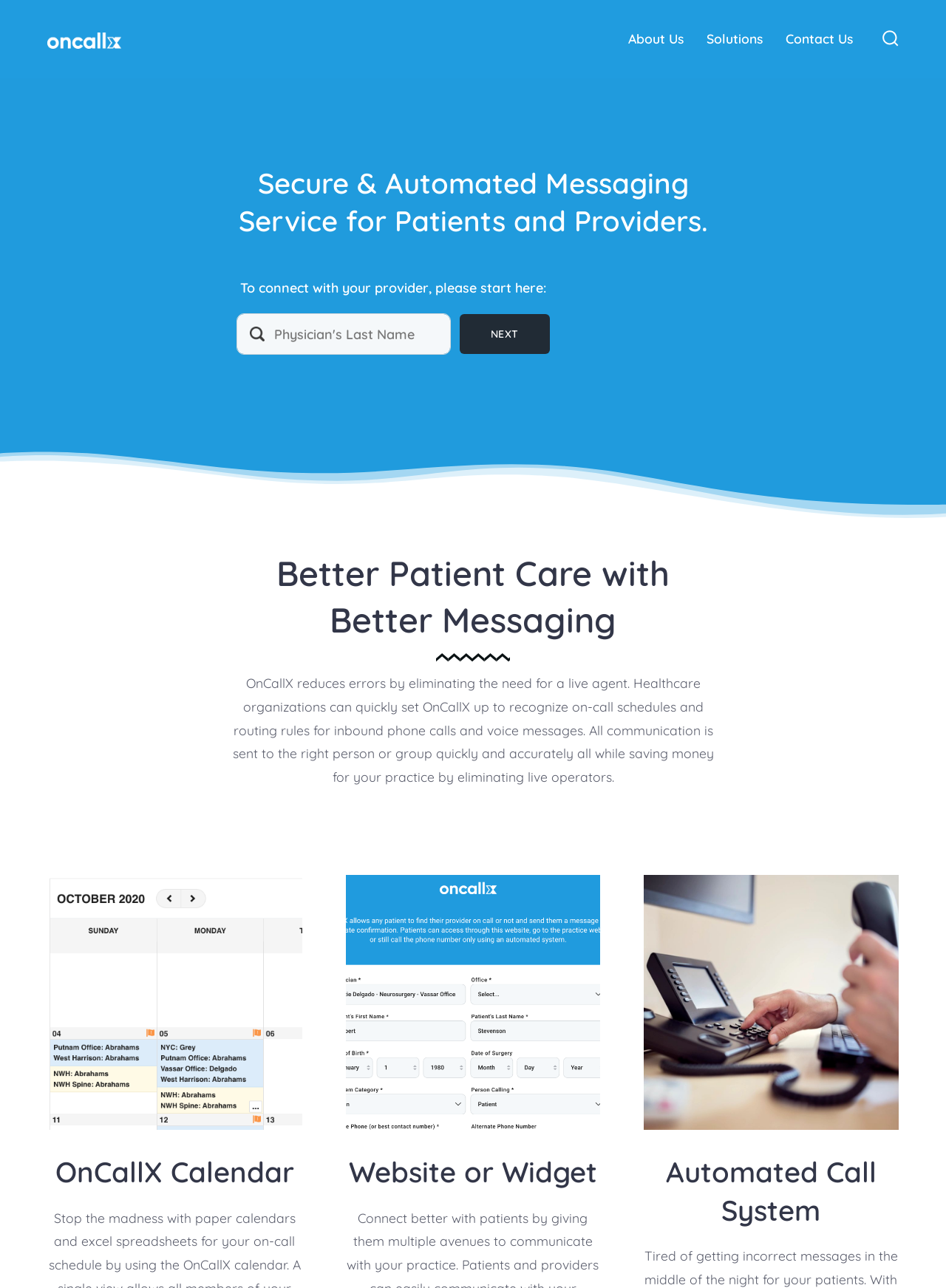Find the bounding box of the UI element described as follows: "Solutions".

[0.747, 0.021, 0.806, 0.04]